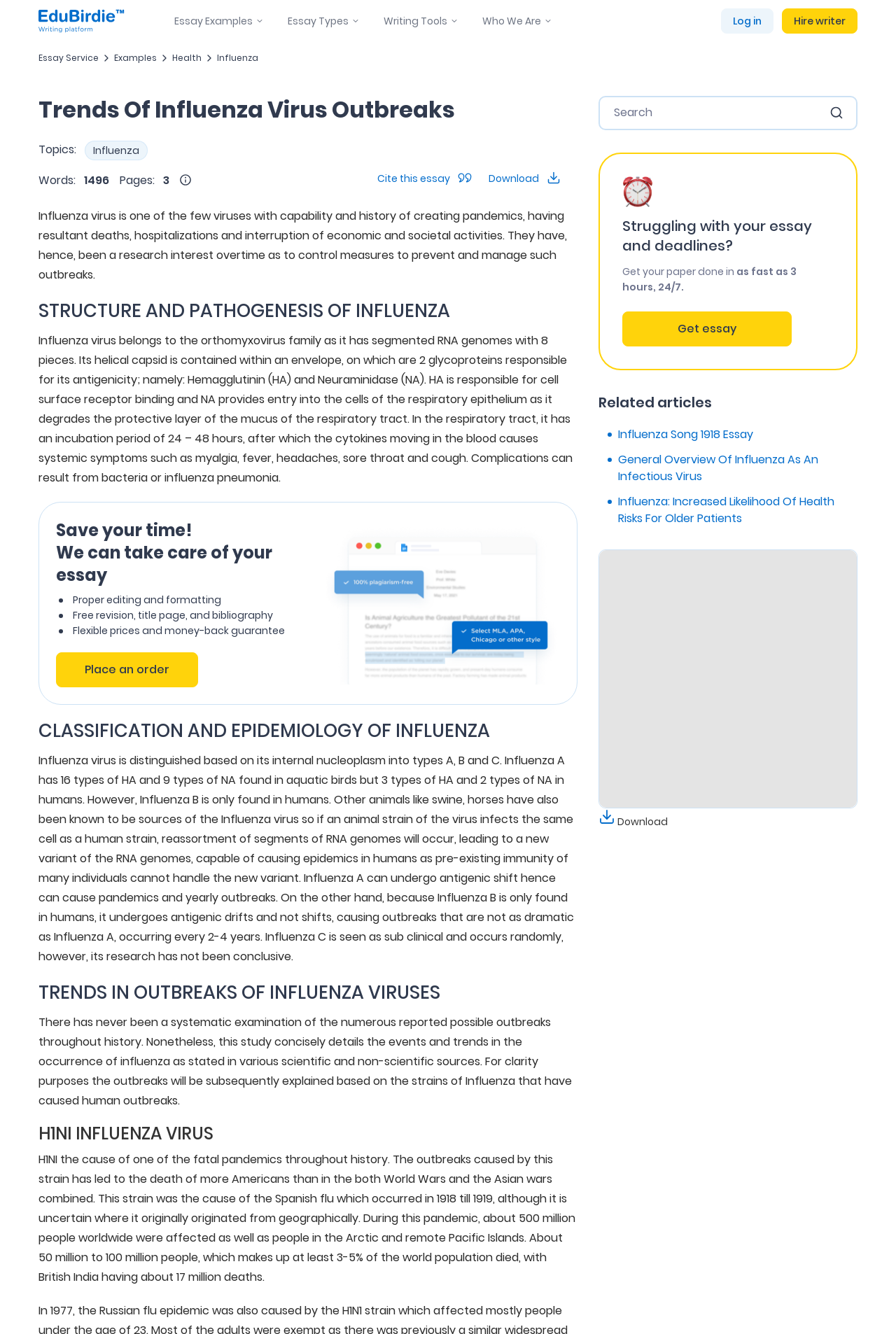Please find the main title text of this webpage.

Trends Of Influenza Virus Outbreaks